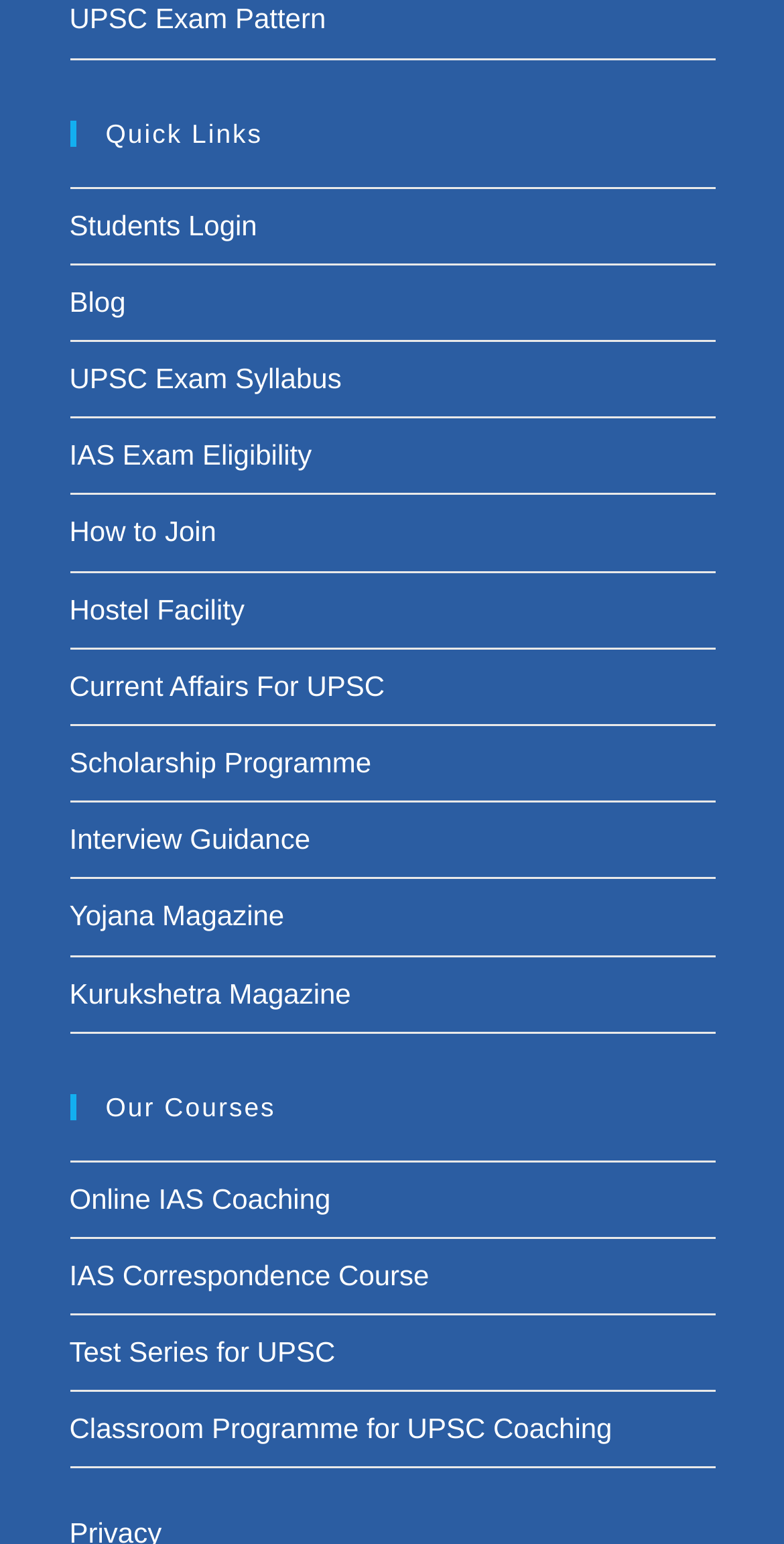Determine the bounding box for the UI element that matches this description: "Kurukshetra Magazine".

[0.088, 0.632, 0.448, 0.653]